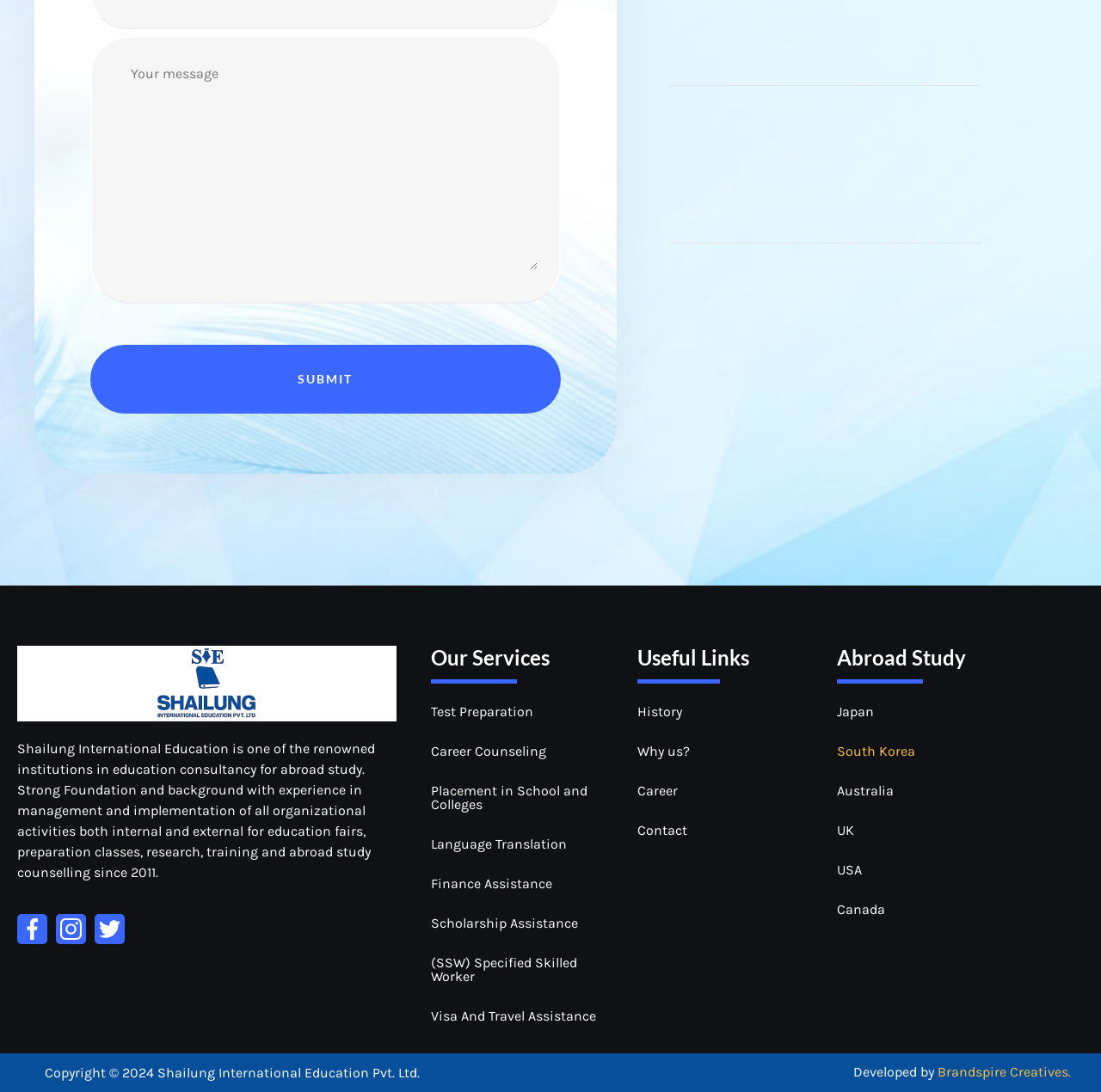Determine the bounding box coordinates for the element that should be clicked to follow this instruction: "learn about test preparation". The coordinates should be given as four float numbers between 0 and 1, in the format [left, top, right, bottom].

[0.392, 0.634, 0.548, 0.67]